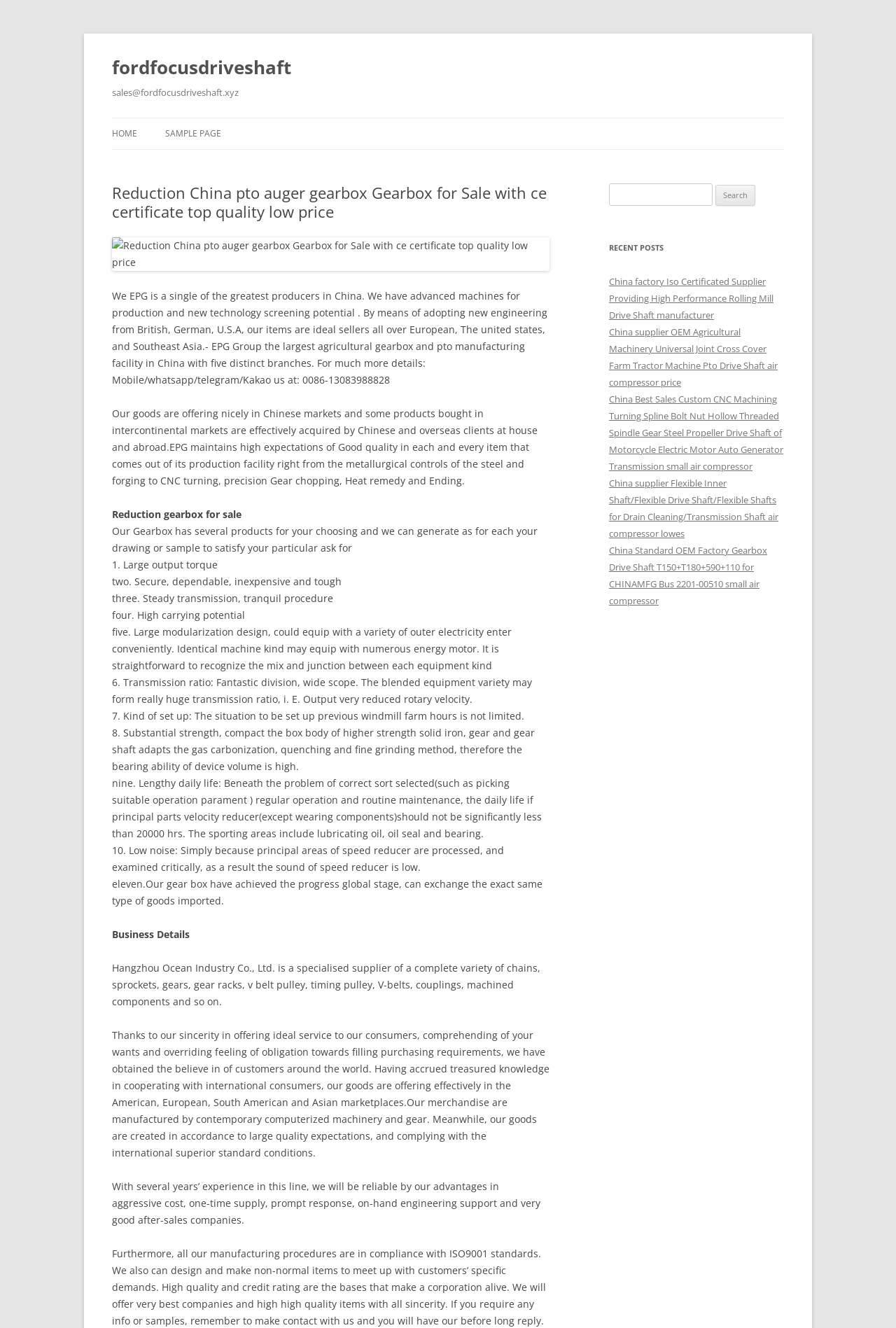How many recent posts are listed?
Answer the question with a single word or phrase by looking at the picture.

5